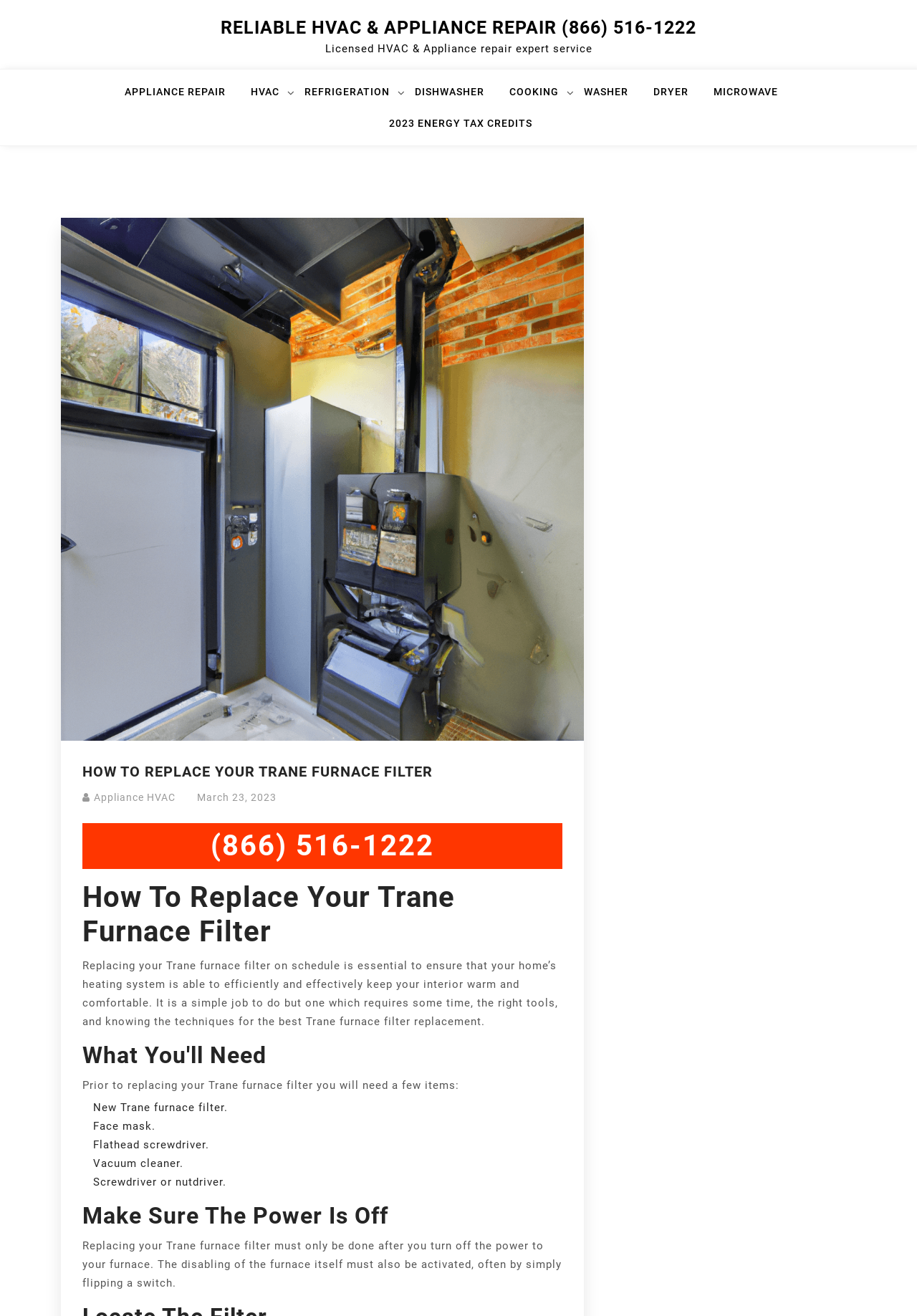Extract the bounding box for the UI element that matches this description: "Appliance HVAC".

[0.102, 0.602, 0.191, 0.61]